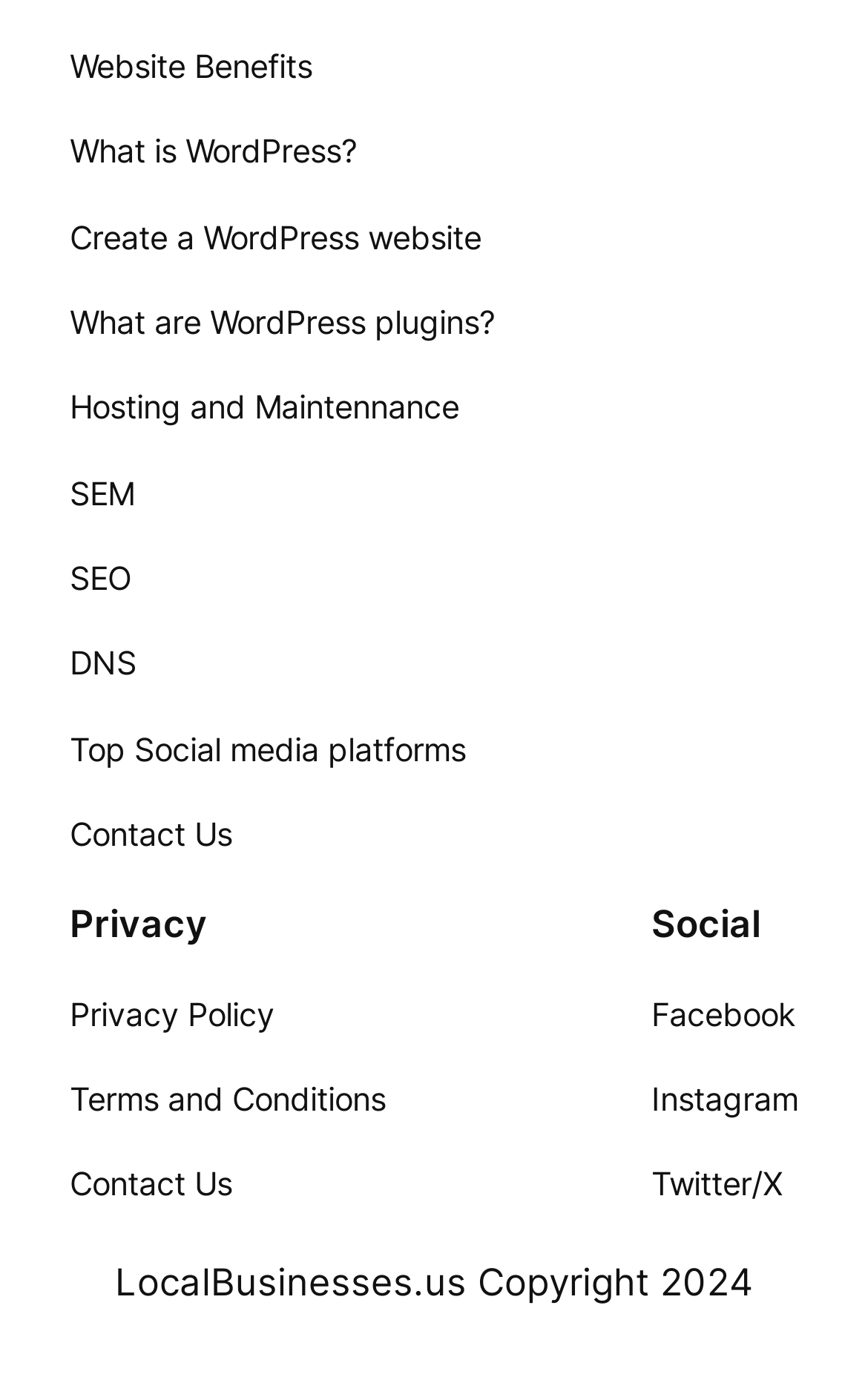Please identify the bounding box coordinates of the element's region that I should click in order to complete the following instruction: "Go to page 2". The bounding box coordinates consist of four float numbers between 0 and 1, i.e., [left, top, right, bottom].

None